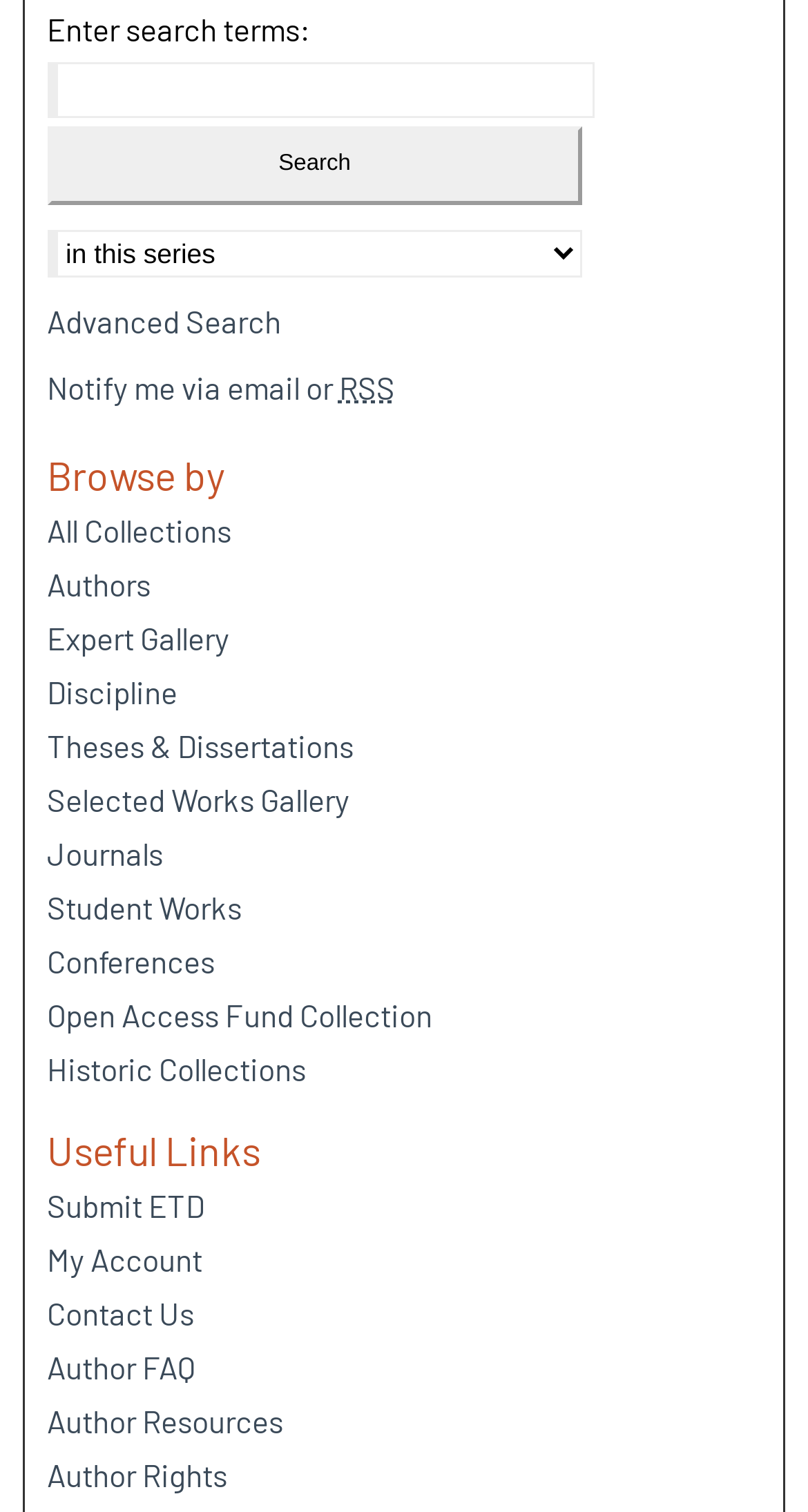Please answer the following query using a single word or phrase: 
Is there an option to notify via email or RSS?

Yes